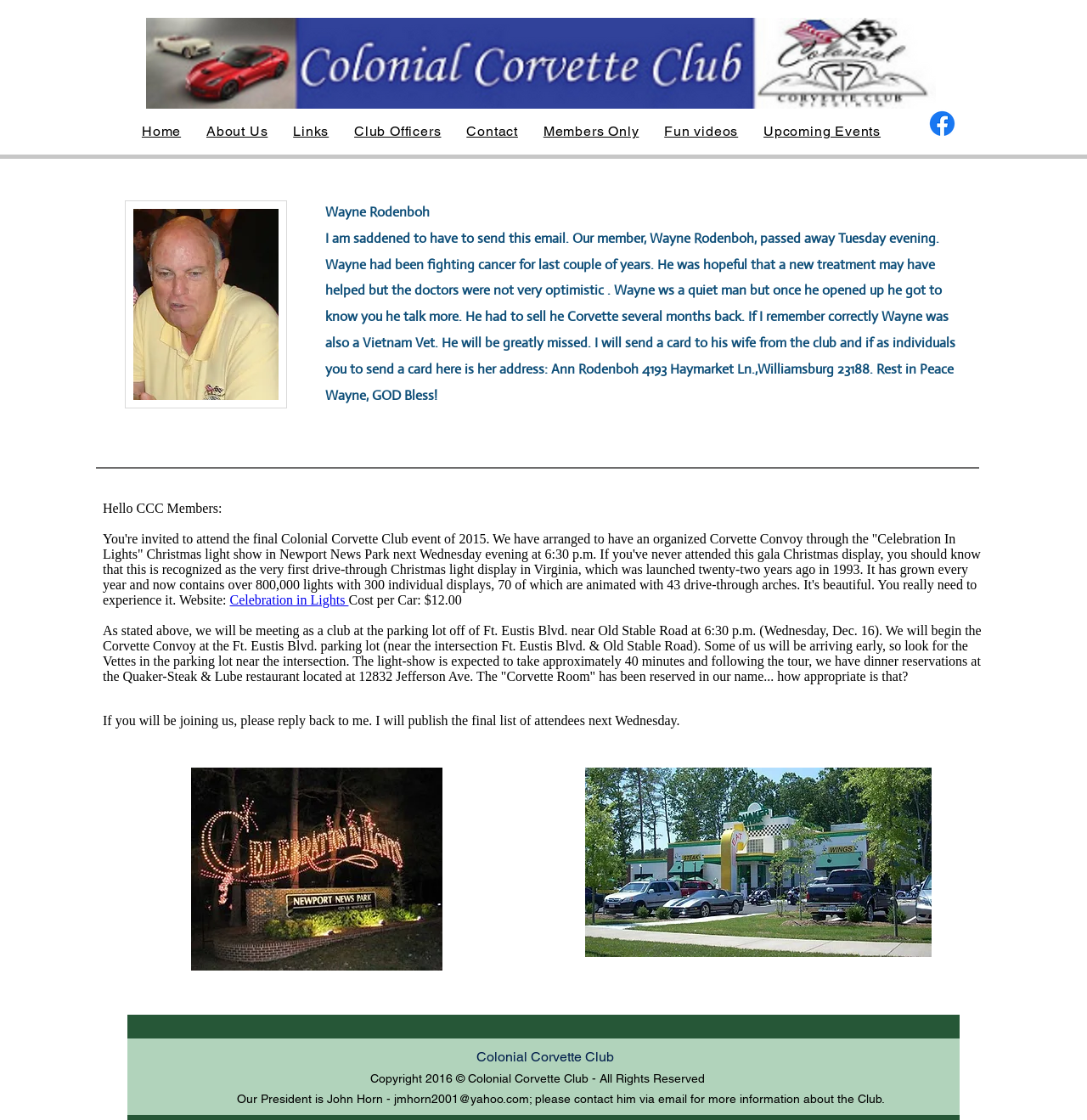Locate the bounding box coordinates of the region to be clicked to comply with the following instruction: "Read the email from the club". The coordinates must be four float numbers between 0 and 1, in the form [left, top, right, bottom].

[0.299, 0.205, 0.879, 0.361]